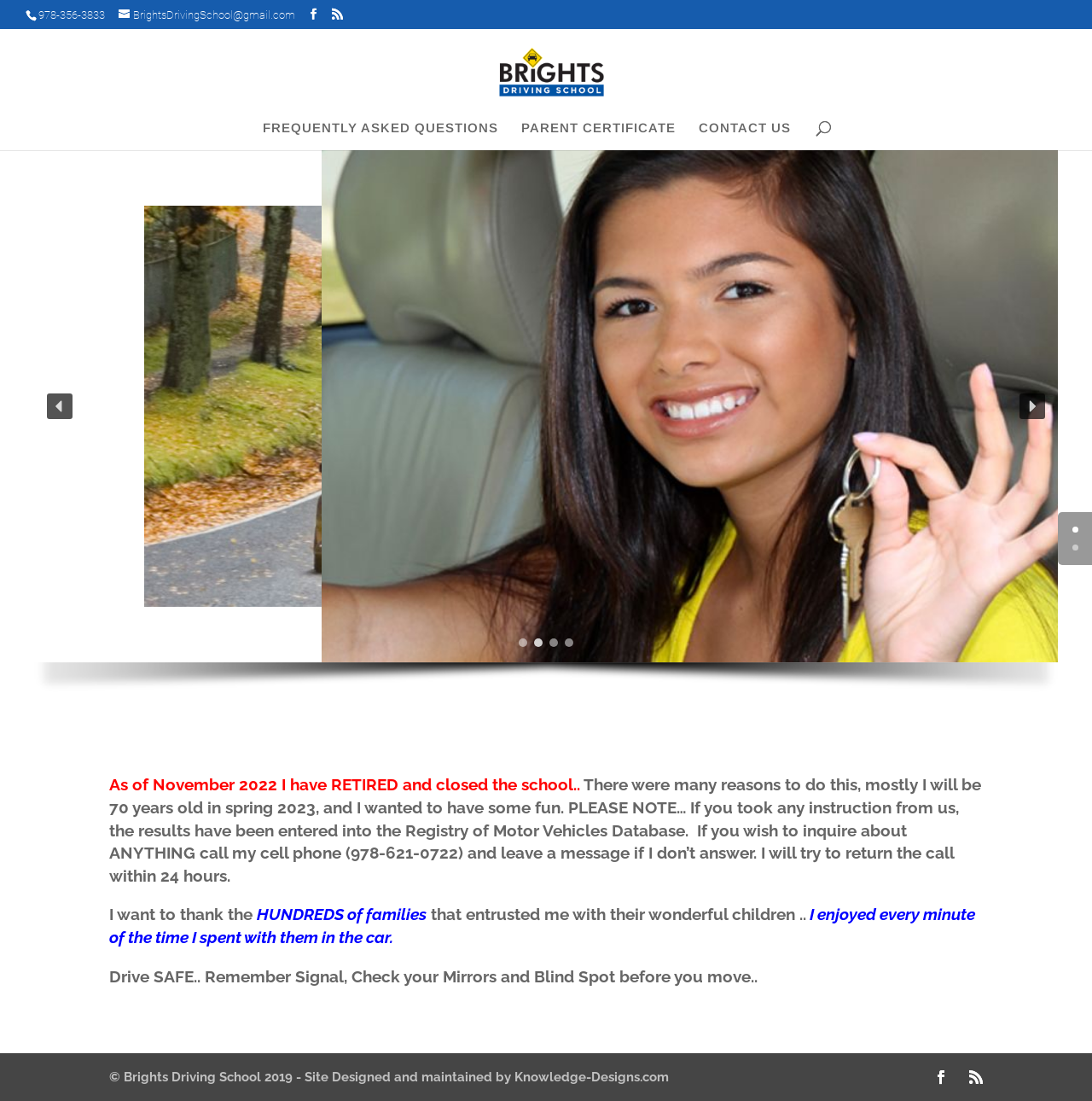What is the purpose of the slider region?
Based on the screenshot, give a detailed explanation to answer the question.

I inferred the purpose of the slider region by analyzing the elements within it, which include buttons with names like 'Banner_longroad1' and 'Banner_driversEd1', suggesting that the region is used to display banners.